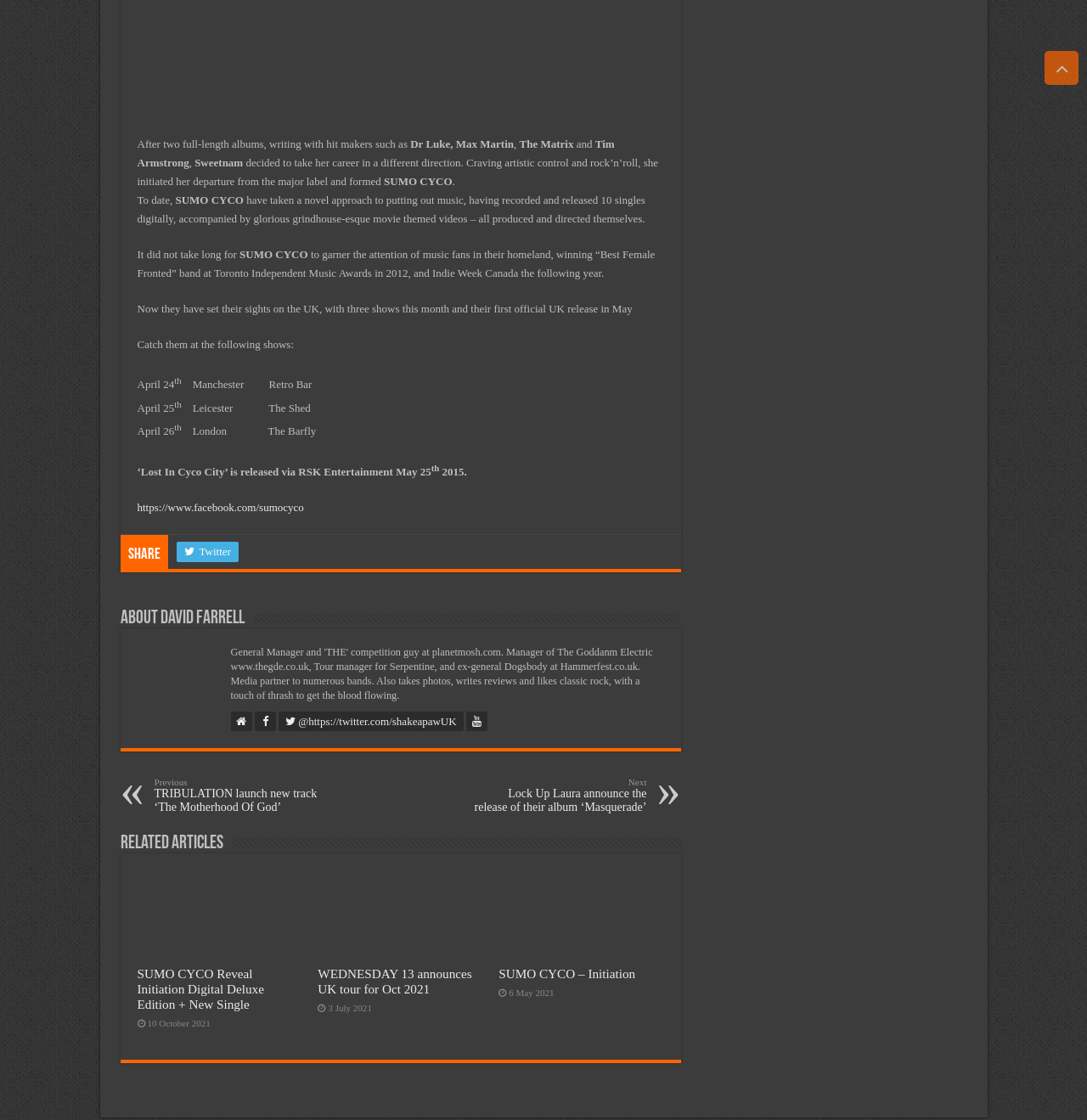What is the release date of 'Lost In Cyco City'? Look at the image and give a one-word or short phrase answer.

May 25, 2015